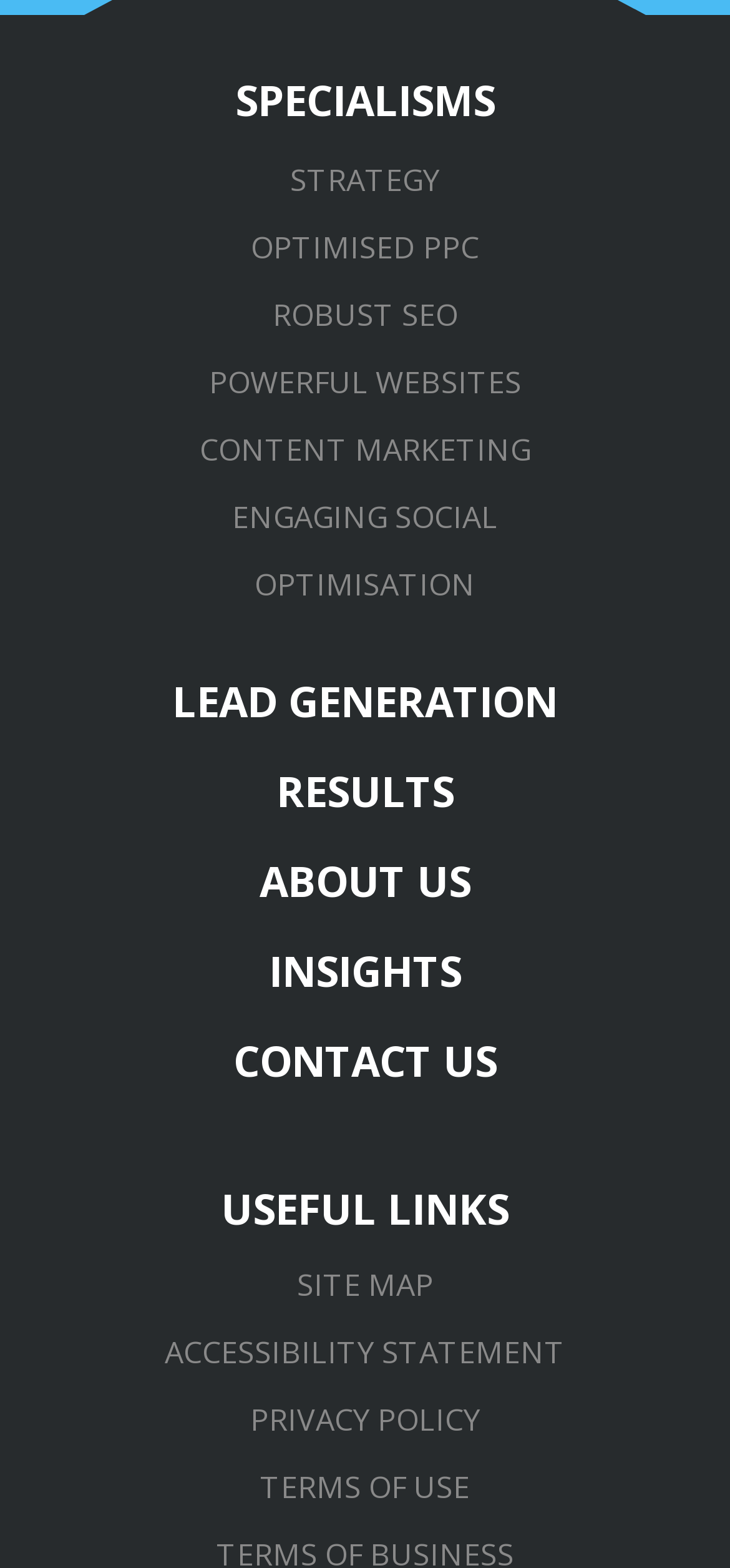Provide the bounding box coordinates for the UI element described in this sentence: "Media". The coordinates should be four float values between 0 and 1, i.e., [left, top, right, bottom].

None